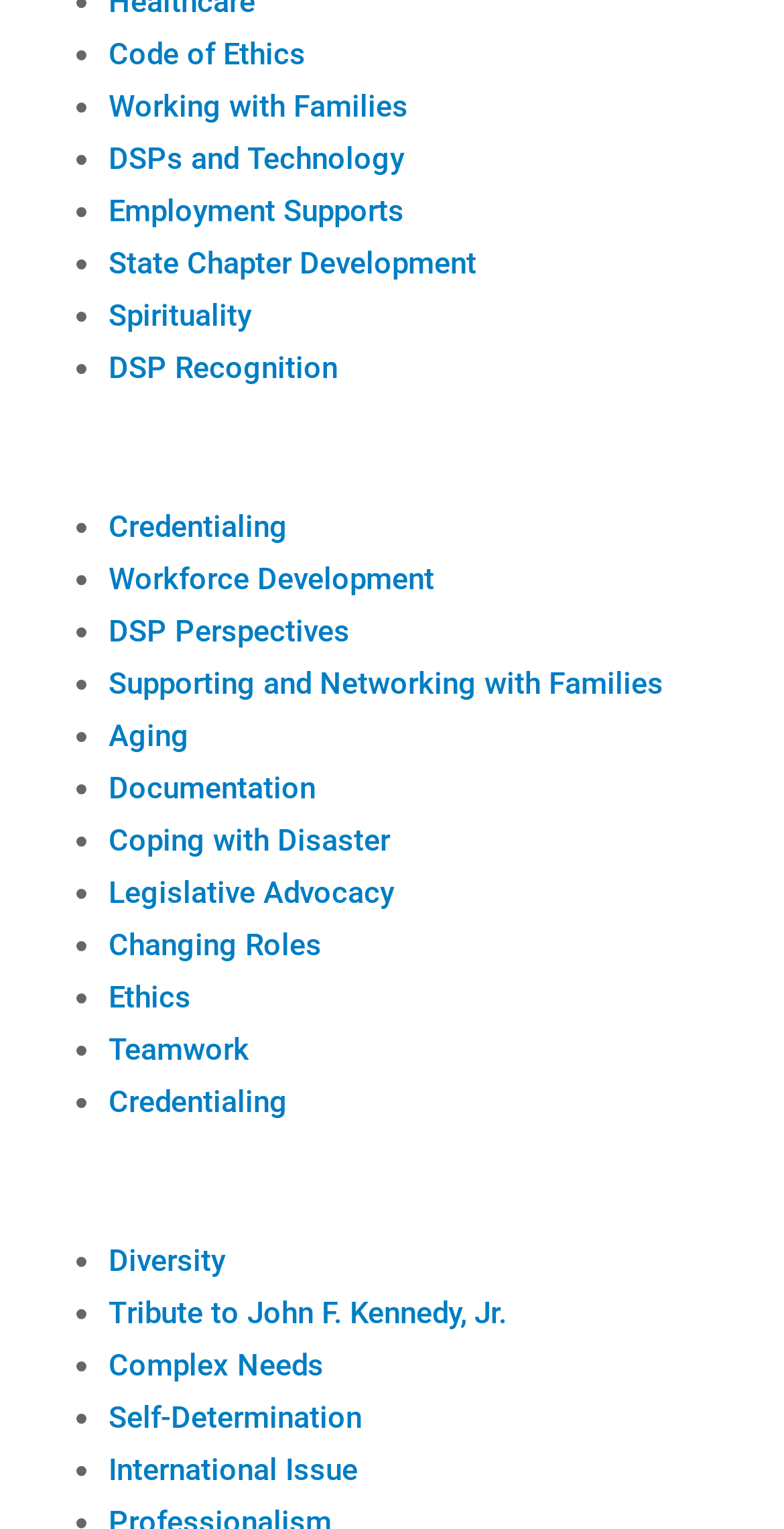Look at the image and give a detailed response to the following question: What are the main topics listed on this webpage?

Based on the list of links on the webpage, it appears that the main topics listed are related to support for people with disabilities, including Code of Ethics, Working with Families, DSPs and Technology, and many others.